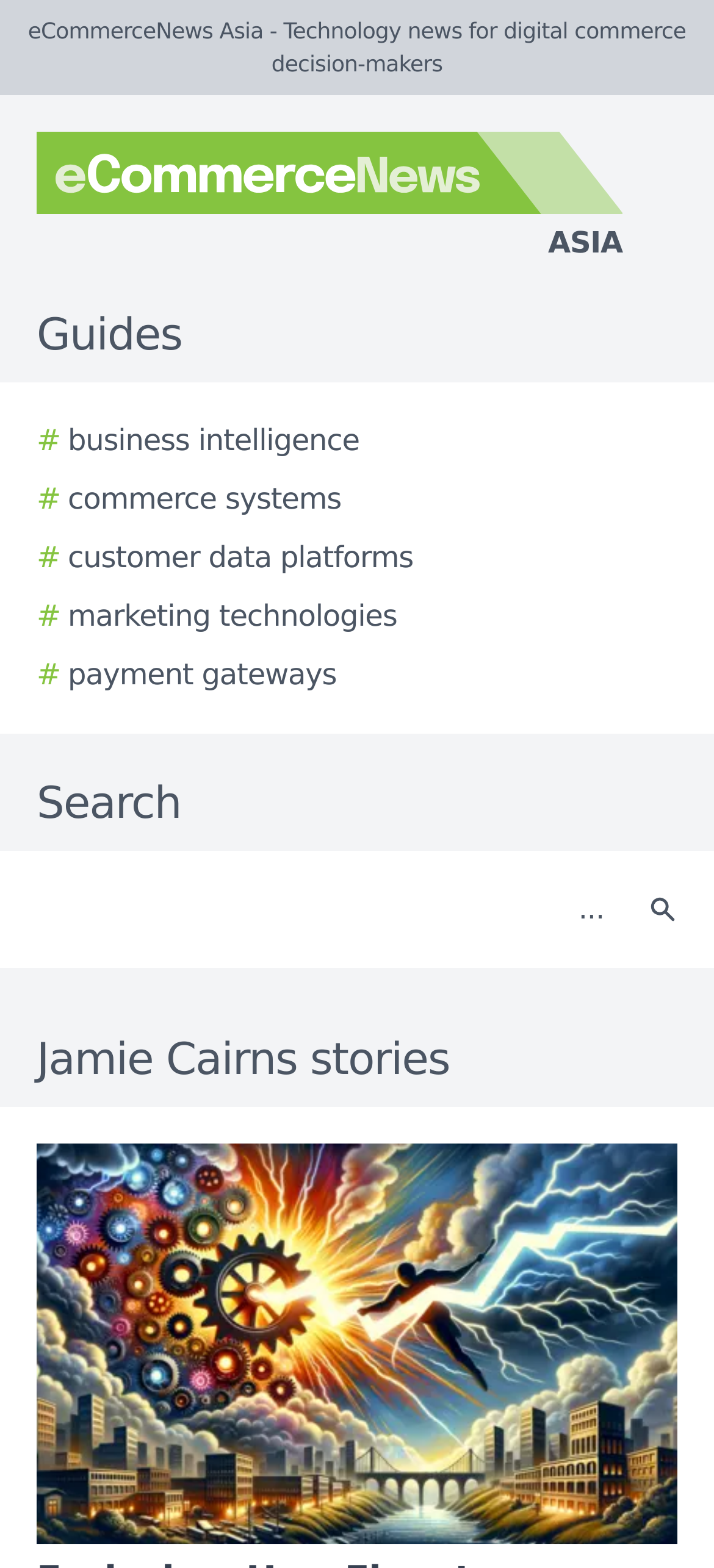Generate a comprehensive description of the webpage content.

The webpage is a list of stories by Jamie Cairns on eCommerceNews Asia, a technology news website for digital commerce decision-makers. At the top left of the page, there is a logo of eCommerceNews Asia, accompanied by a text "eCommerceNews Asia - Technology news for digital commerce decision-makers". 

Below the logo, there is a navigation menu with five links: "# business intelligence", "# commerce systems", "# customer data platforms", "# marketing technologies", and "# payment gateways". These links are aligned horizontally and are positioned at the top center of the page.

To the right of the navigation menu, there is a search bar with a label "Search" and a search button. The search bar is a text box where users can input their search queries. The search button is located to the right of the text box and has a small icon.

Below the navigation menu and search bar, there is a heading "Jamie Cairns stories" that spans the entire width of the page. Under this heading, there is a story image that takes up most of the page's width.